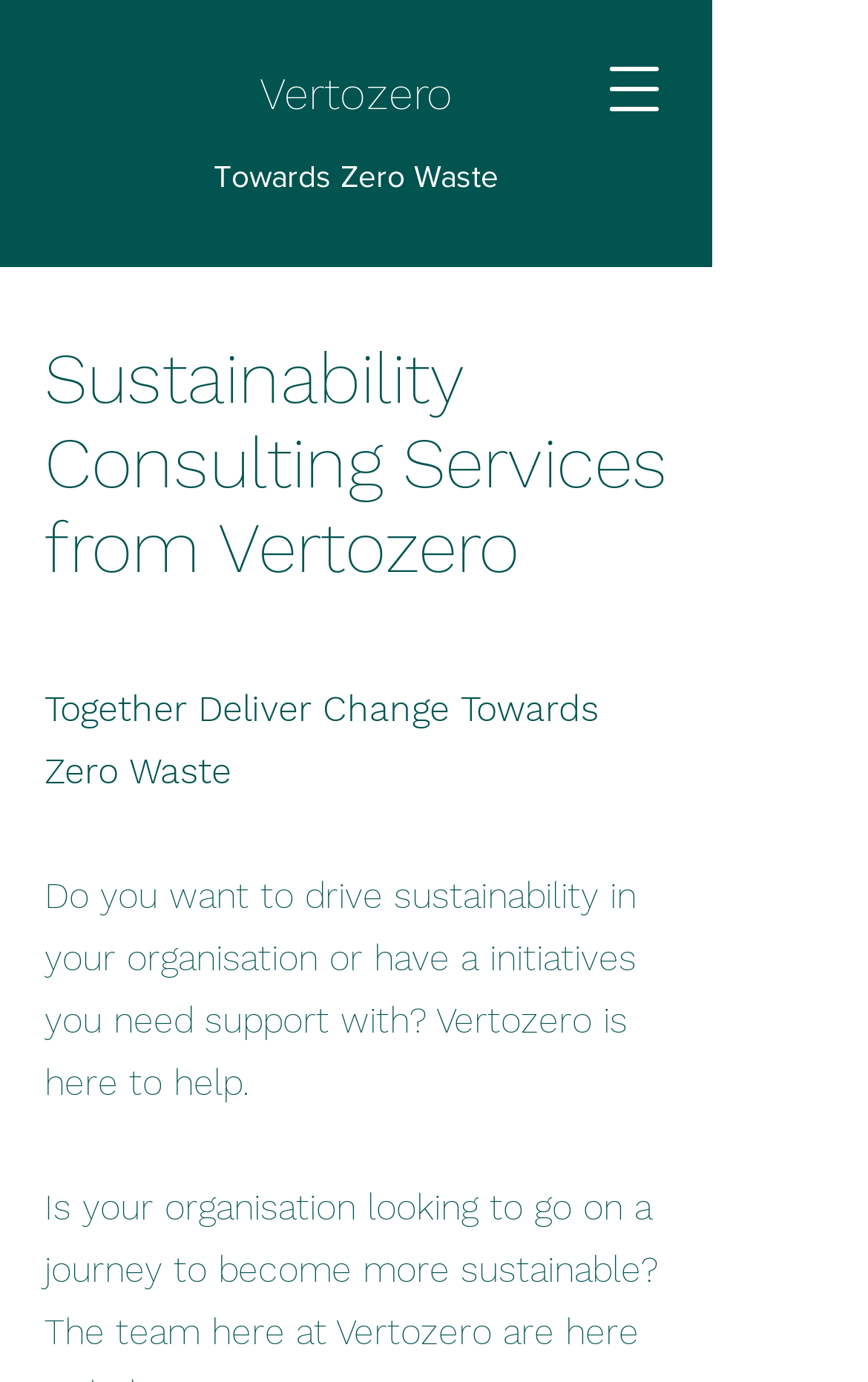Please determine the headline of the webpage and provide its content.

Sustainability Consulting Services from Vertozero